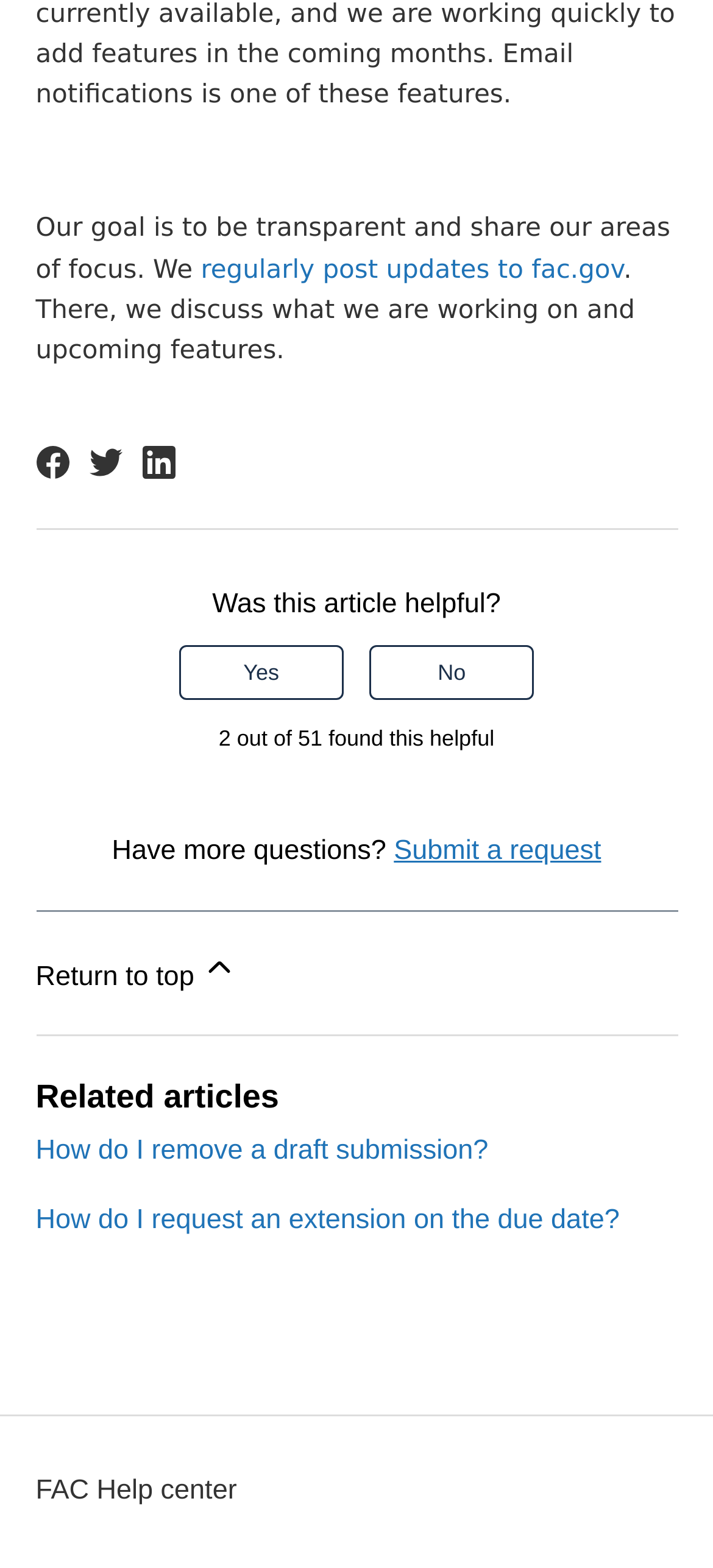Determine the bounding box coordinates of the clickable element to complete this instruction: "Go to FAC Help center". Provide the coordinates in the format of four float numbers between 0 and 1, [left, top, right, bottom].

[0.05, 0.939, 0.332, 0.965]